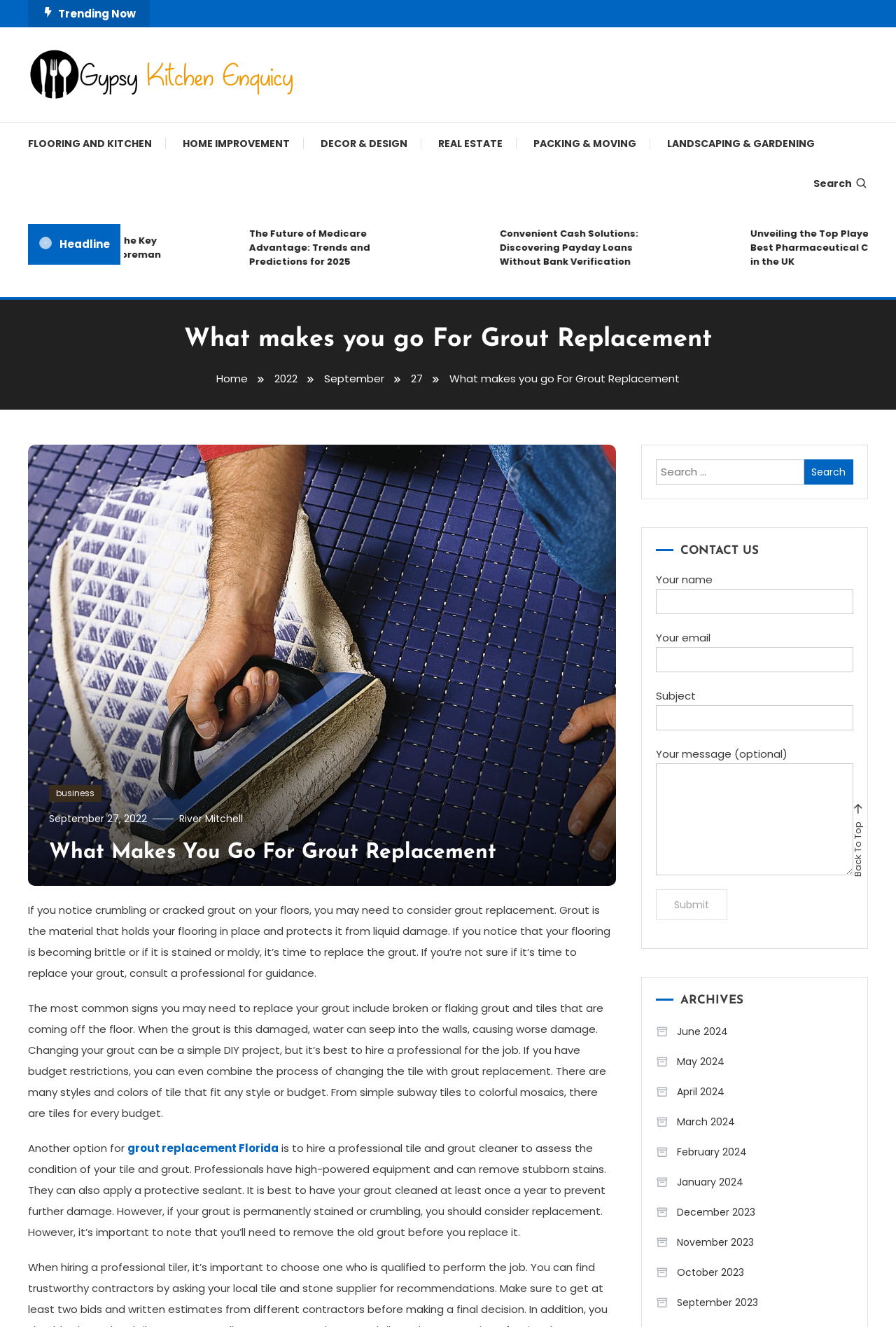Determine the bounding box for the UI element that matches this description: "September 27, 2022September 27, 2022".

[0.055, 0.612, 0.164, 0.622]